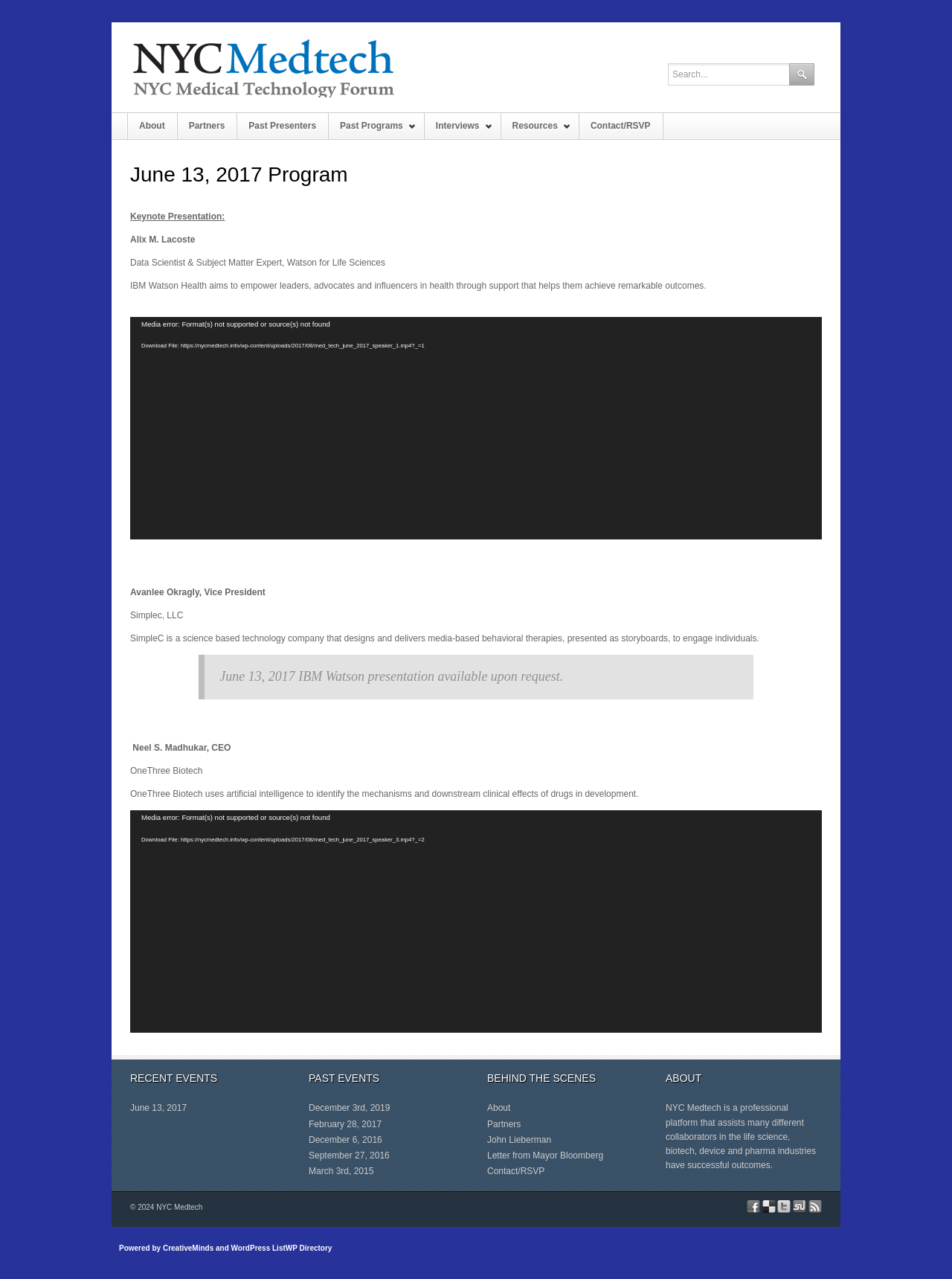Find the bounding box of the UI element described as: "Download File: https://nycmedtech.info/wp-content/uploads/2017/08/med_tech_june_2017_speaker_1.mp4?_=1". The bounding box coordinates should be given as four float values between 0 and 1, i.e., [left, top, right, bottom].

[0.137, 0.265, 0.863, 0.276]